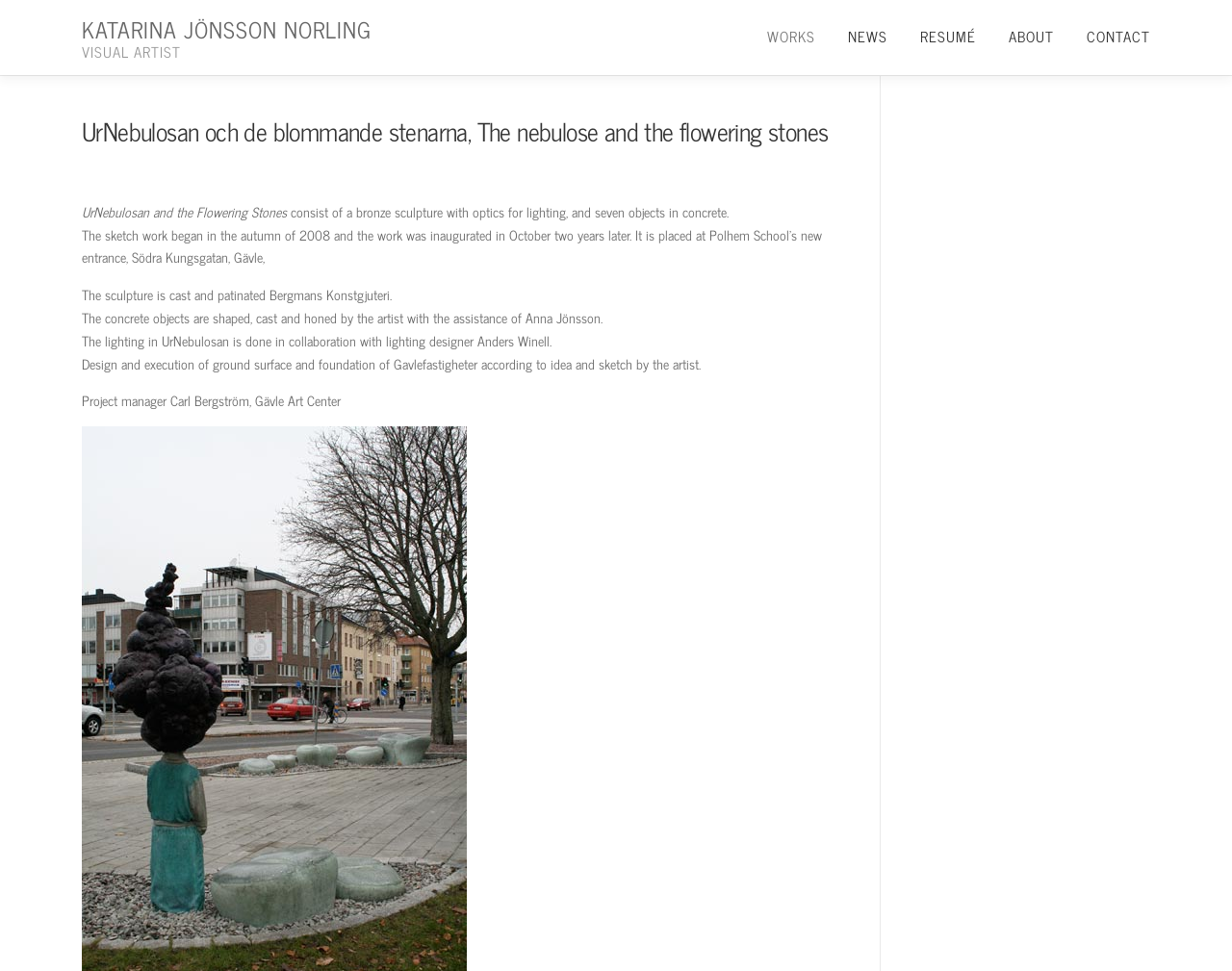Please give a short response to the question using one word or a phrase:
What is the profession of Katarina Jönsson Norling?

Visual Artist